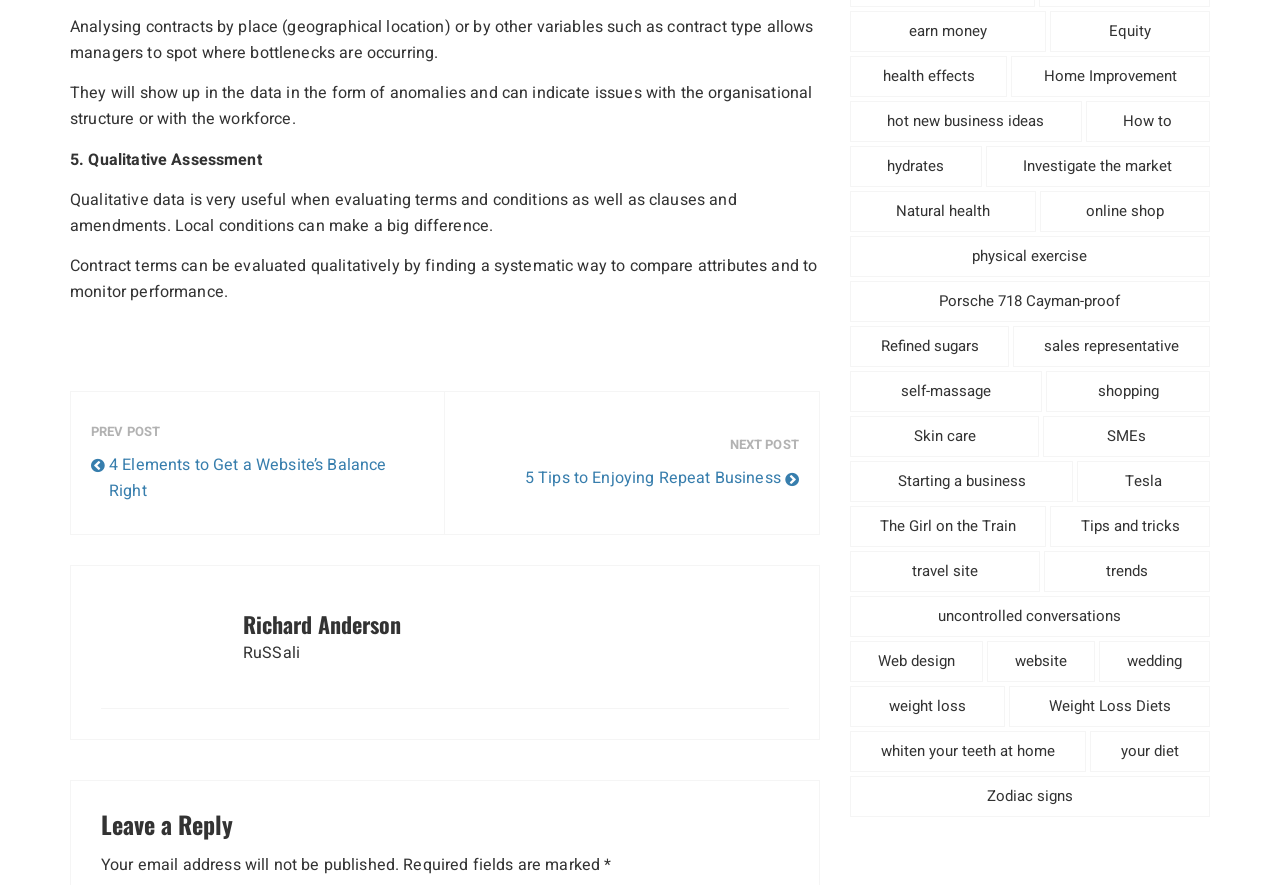Please answer the following question using a single word or phrase: What is the name of the author of the post?

Richard Anderson